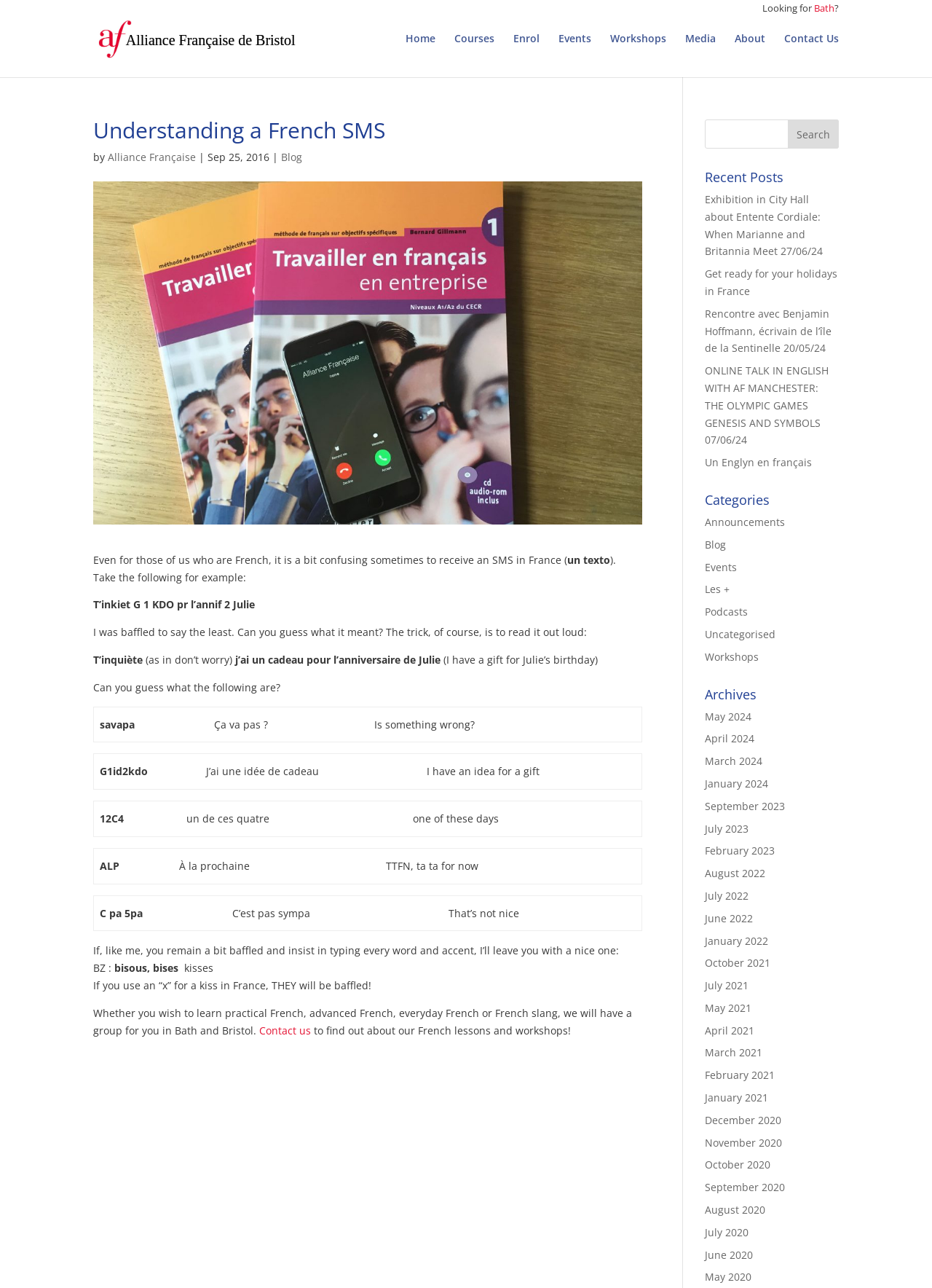Please answer the following question using a single word or phrase: 
What is the topic of the blog post on the webpage?

Understanding a French SMS